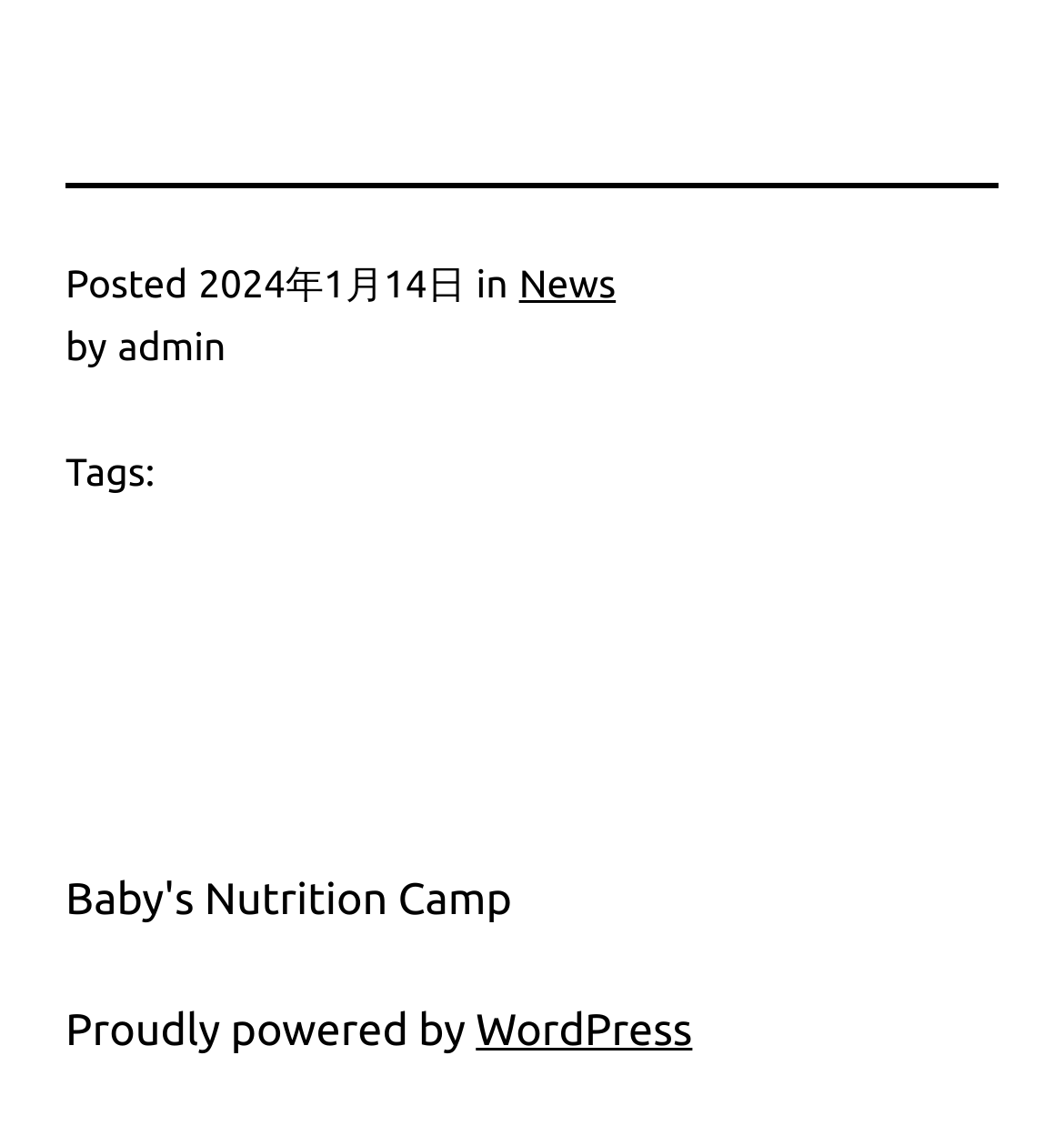Using the description "WordPress", predict the bounding box of the relevant HTML element.

[0.447, 0.878, 0.651, 0.921]